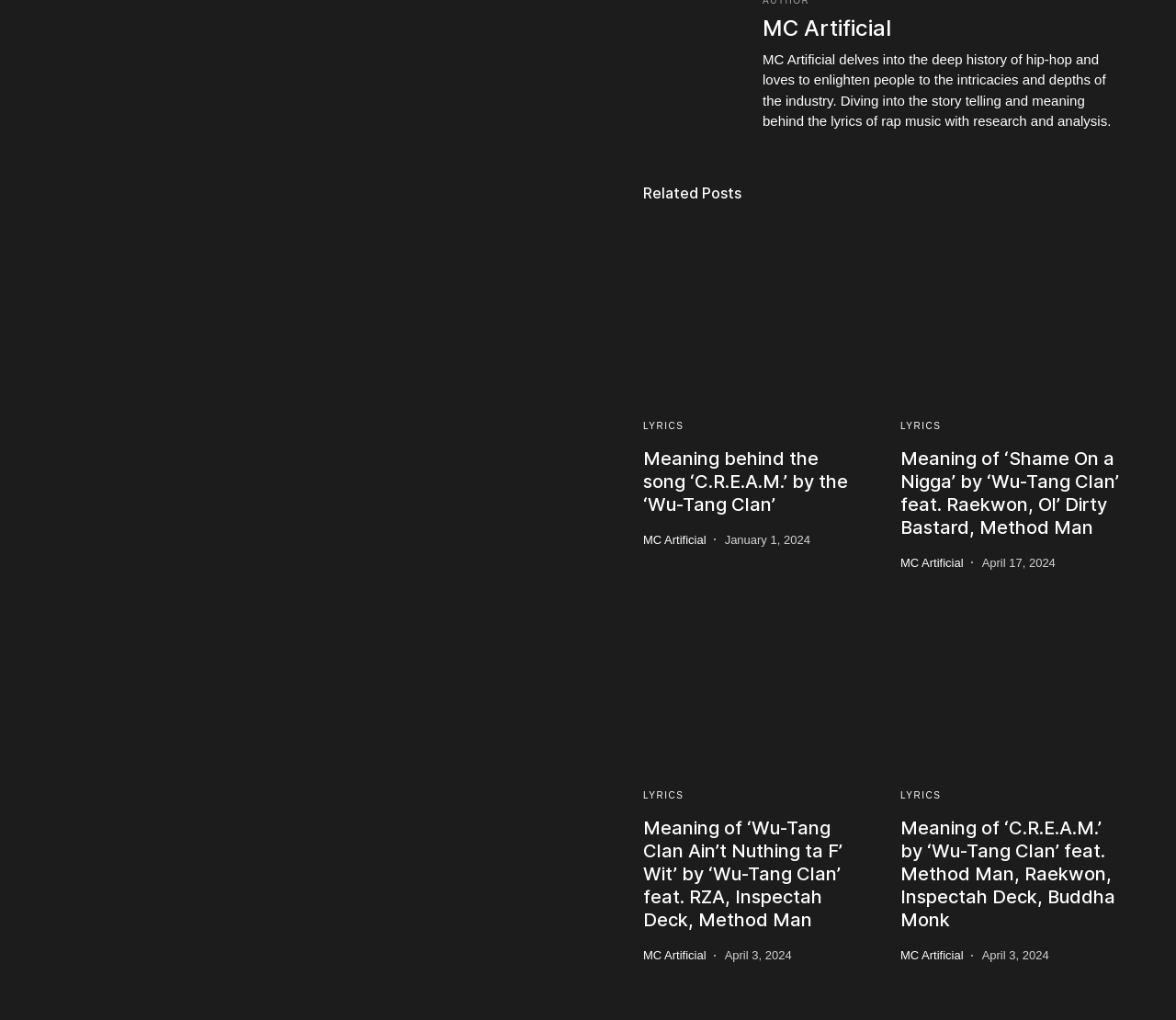Identify the bounding box coordinates of the element to click to follow this instruction: 'Click the link to MC Artificial'. Ensure the coordinates are four float values between 0 and 1, provided as [left, top, right, bottom].

[0.648, 0.014, 0.758, 0.04]